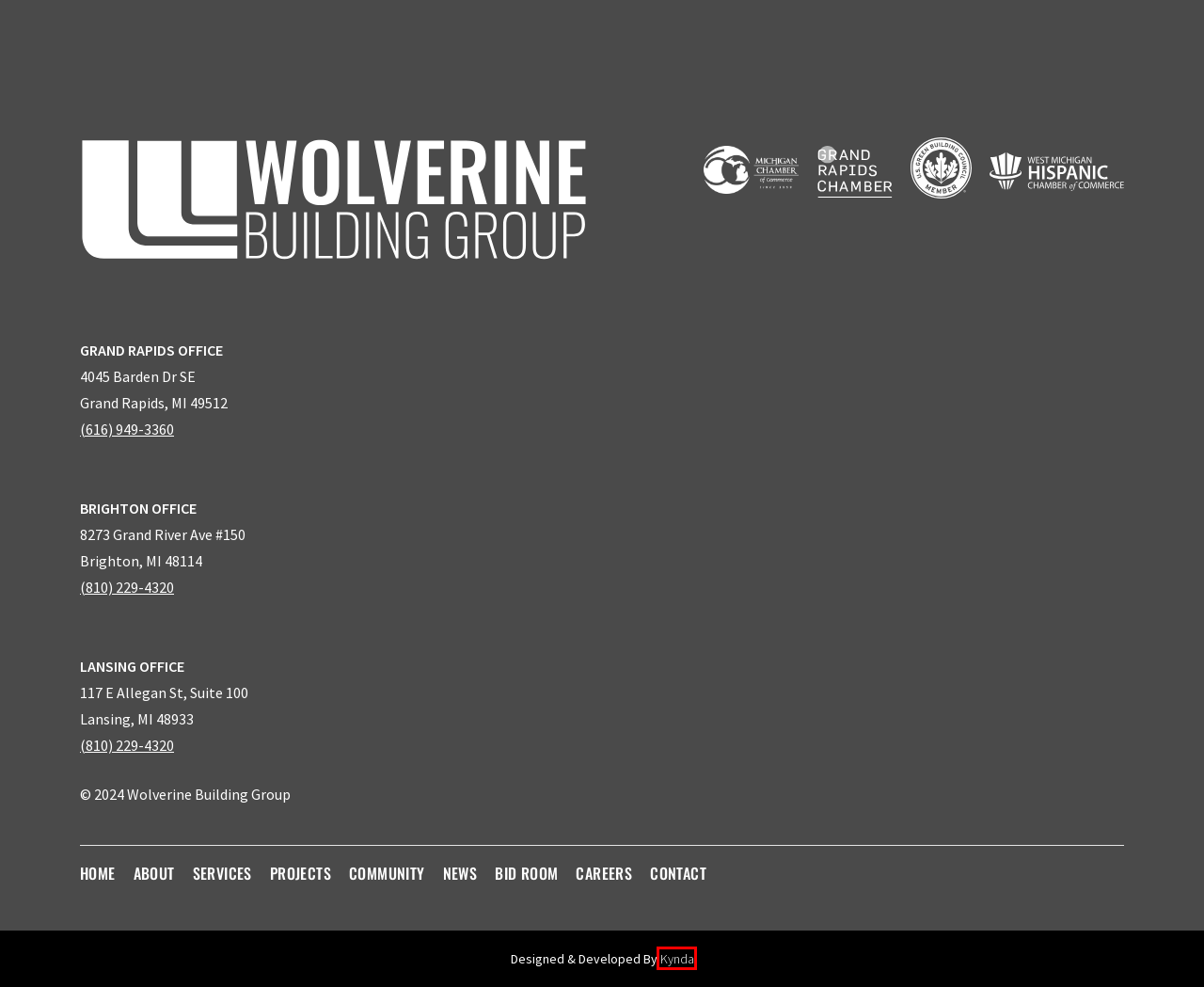Examine the screenshot of the webpage, which includes a red bounding box around an element. Choose the best matching webpage description for the page that will be displayed after clicking the element inside the red bounding box. Here are the candidates:
A. Bid Room - Wolverine Building Group - Wolverine Building Group
B. Contact - Wolverine Building Group - Wolverine Building Group
C. Services - Wolverine Building Group - Wolverine Building Group
D. Community - Wolverine Building Group - Community Construction in MI - Wolverine Building Group
E. Wolverine Building Group - A Grand Rapids Construction Company - Wolverine Building Group
F. Projects - Wolverine Building Group - Wolverine Building Group
G. Careers - Wolverine Building Group
H. Kynda - Design, Digital, Marketing - Located in Grand Rapids

H